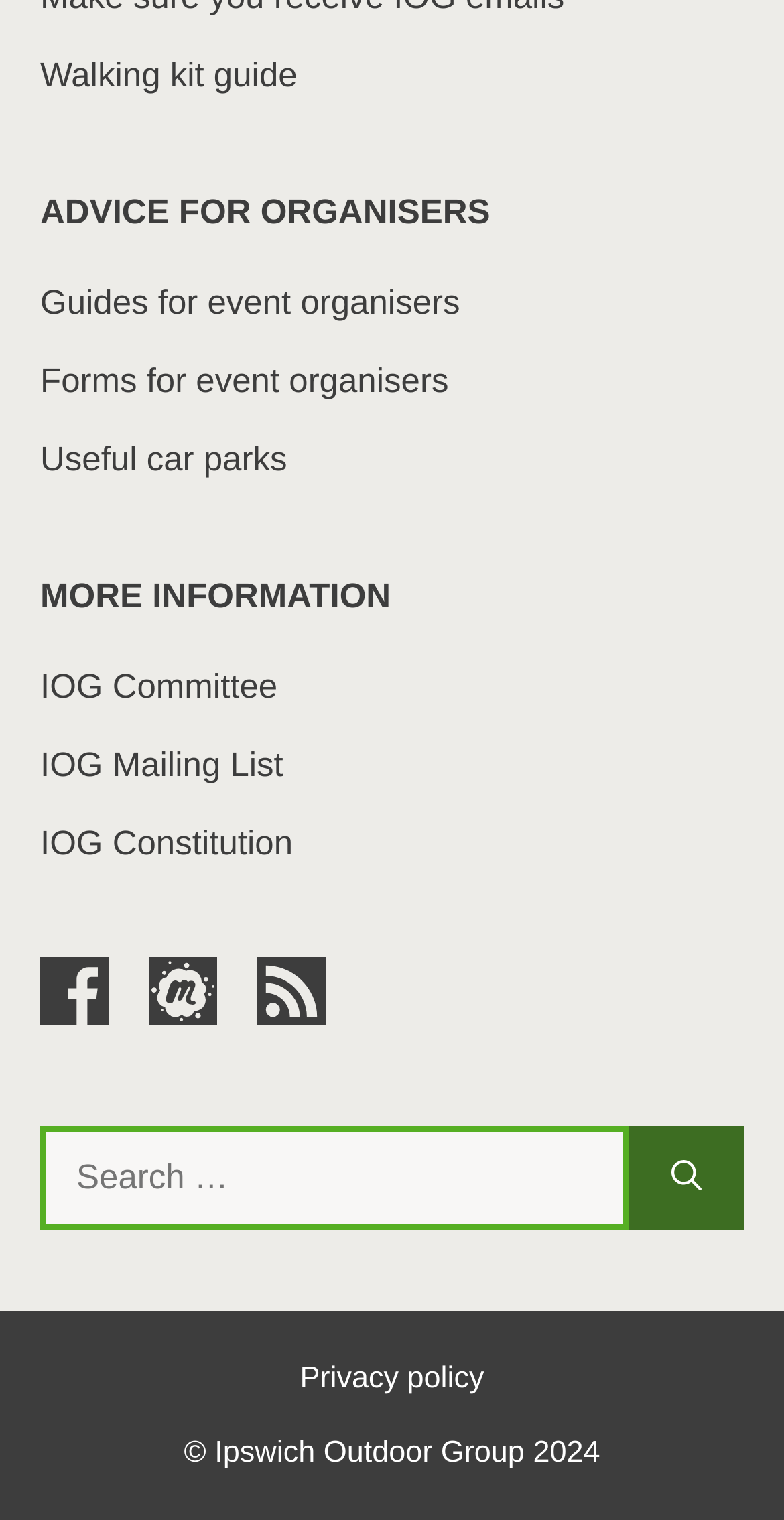How many social media links are on the webpage?
Based on the image, answer the question in a detailed manner.

There are three social media links on the webpage: 'IOG on Facebook', 'IOG on Meetup', and 'IOG Newsletter Feed'. These links are located at the bottom of the page with bounding box coordinates of [0.051, 0.629, 0.949, 0.688].